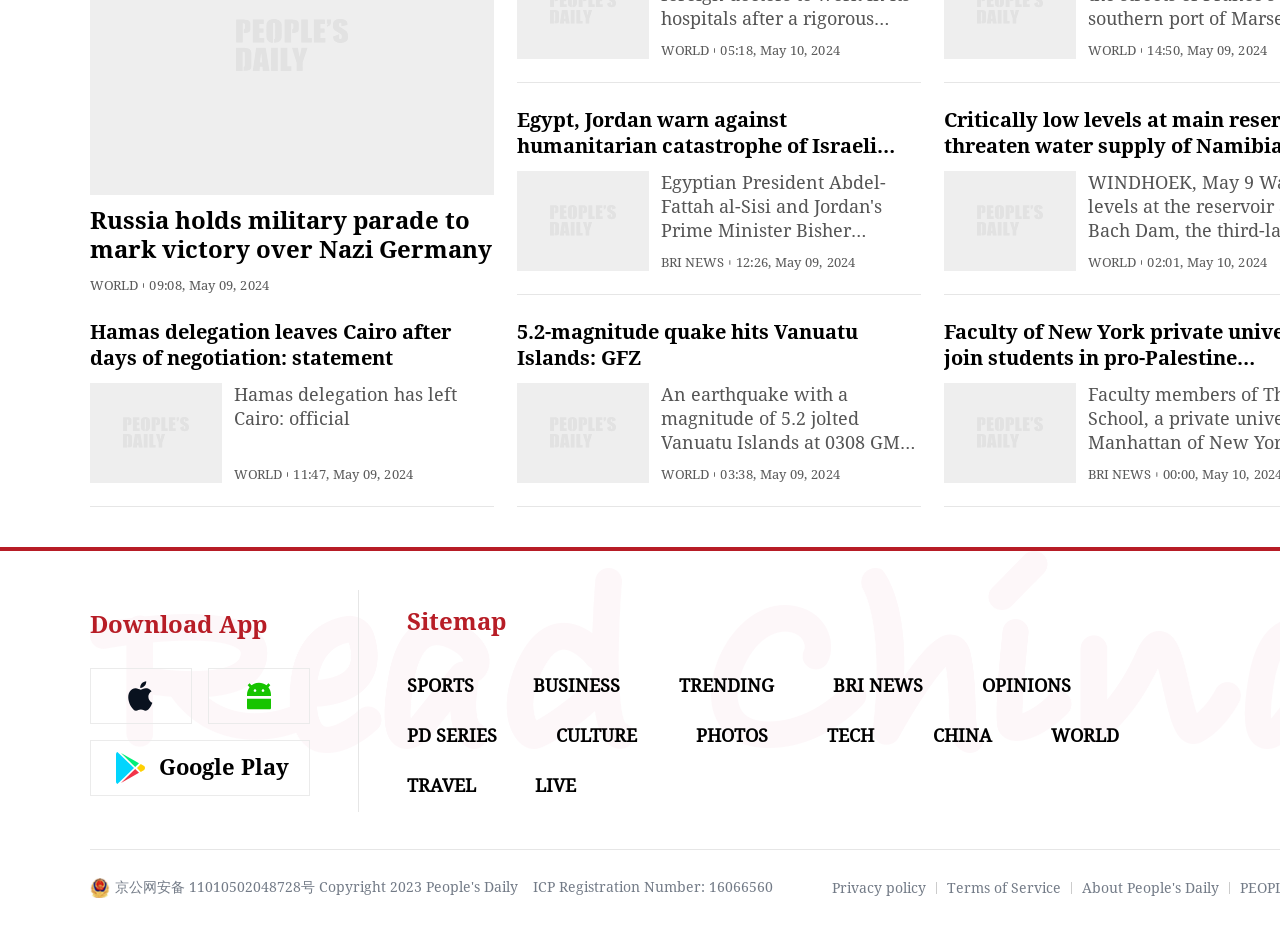Identify the bounding box coordinates for the element you need to click to achieve the following task: "View sports news". Provide the bounding box coordinates as four float numbers between 0 and 1, in the form [left, top, right, bottom].

[0.318, 0.726, 0.37, 0.748]